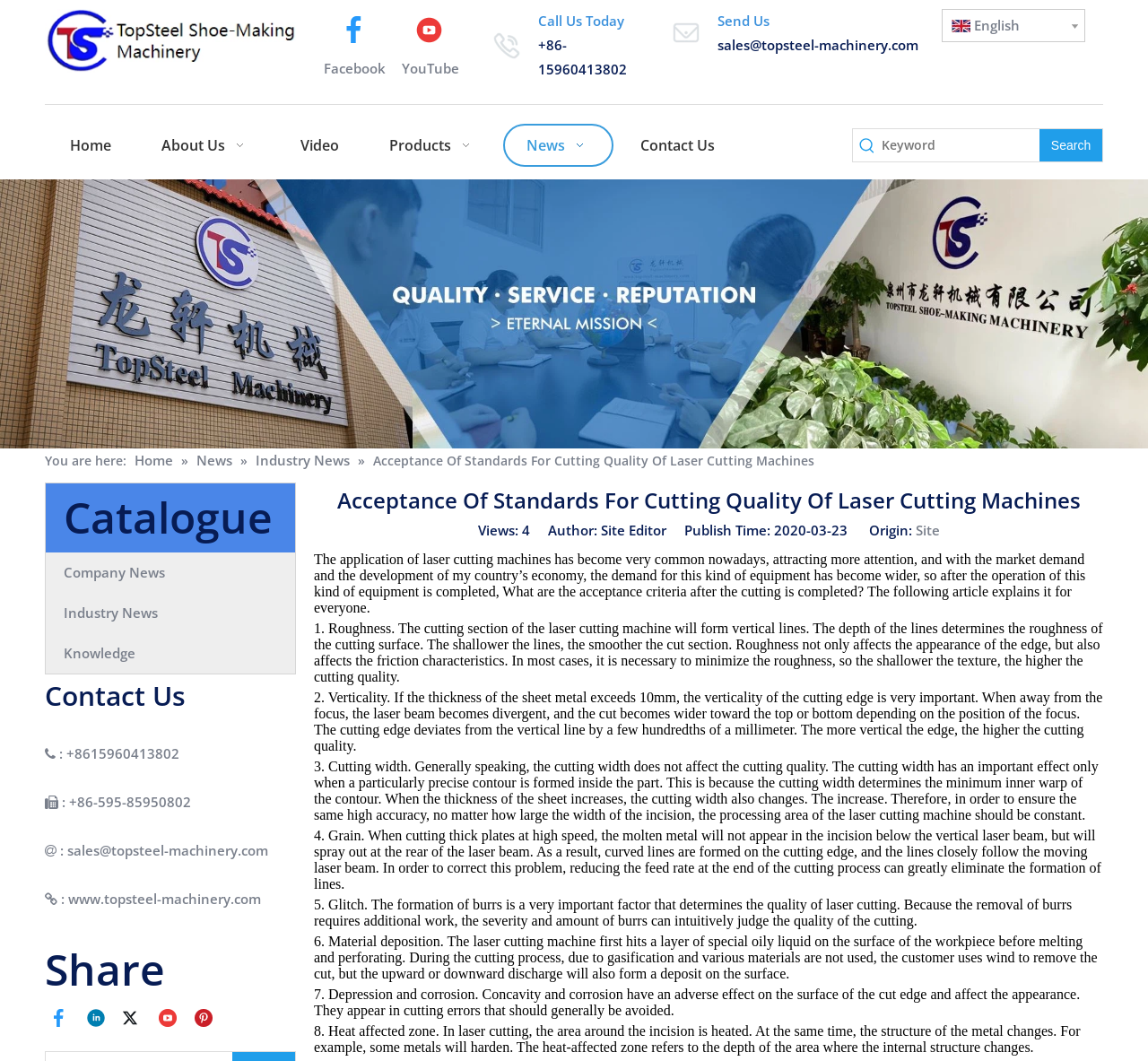How many views does the article have?
Look at the screenshot and give a one-word or phrase answer.

4